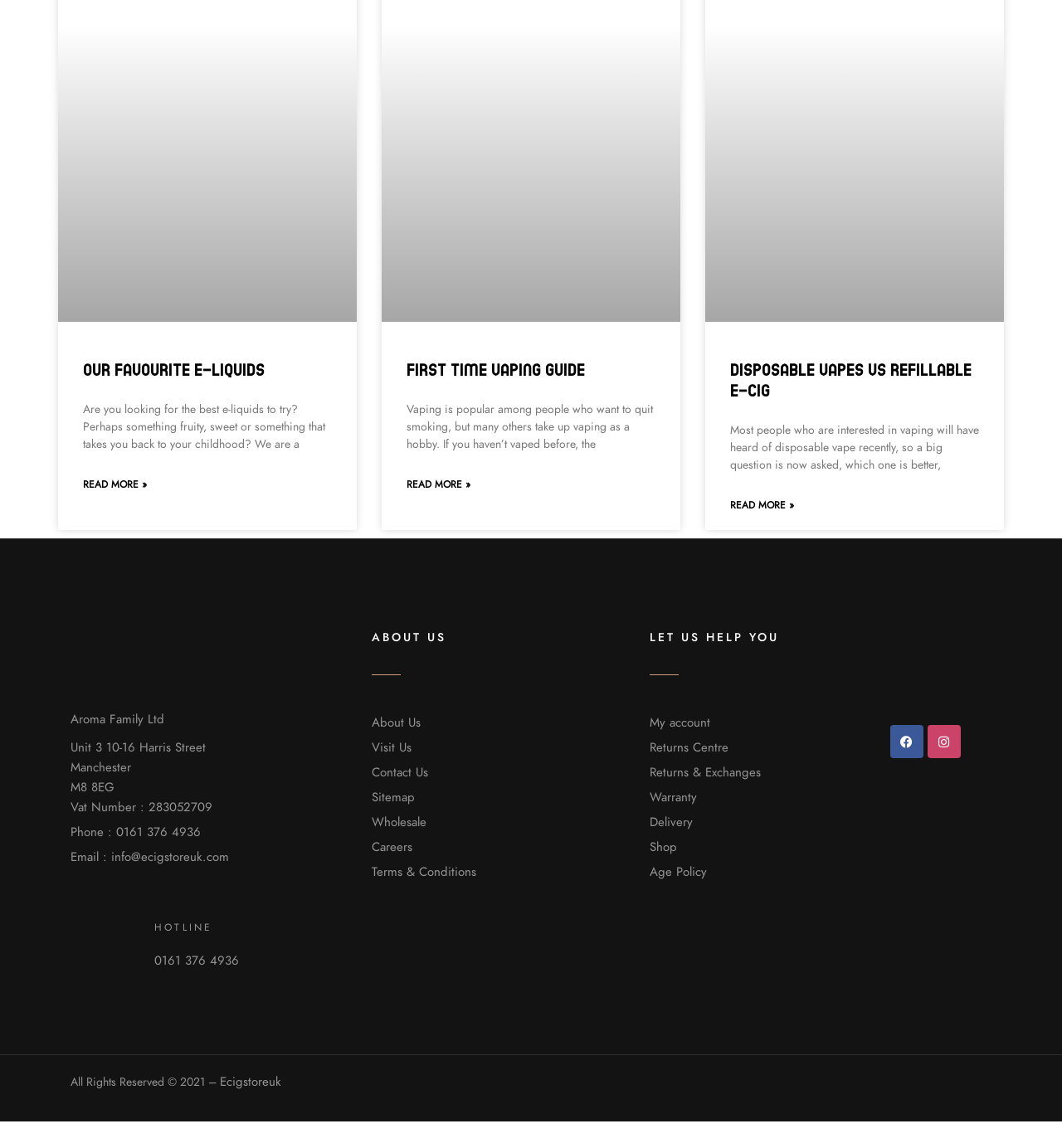Show the bounding box coordinates for the element that needs to be clicked to execute the following instruction: "Read more about First Time Vaping Guide". Provide the coordinates in the form of four float numbers between 0 and 1, i.e., [left, top, right, bottom].

[0.383, 0.415, 0.443, 0.429]